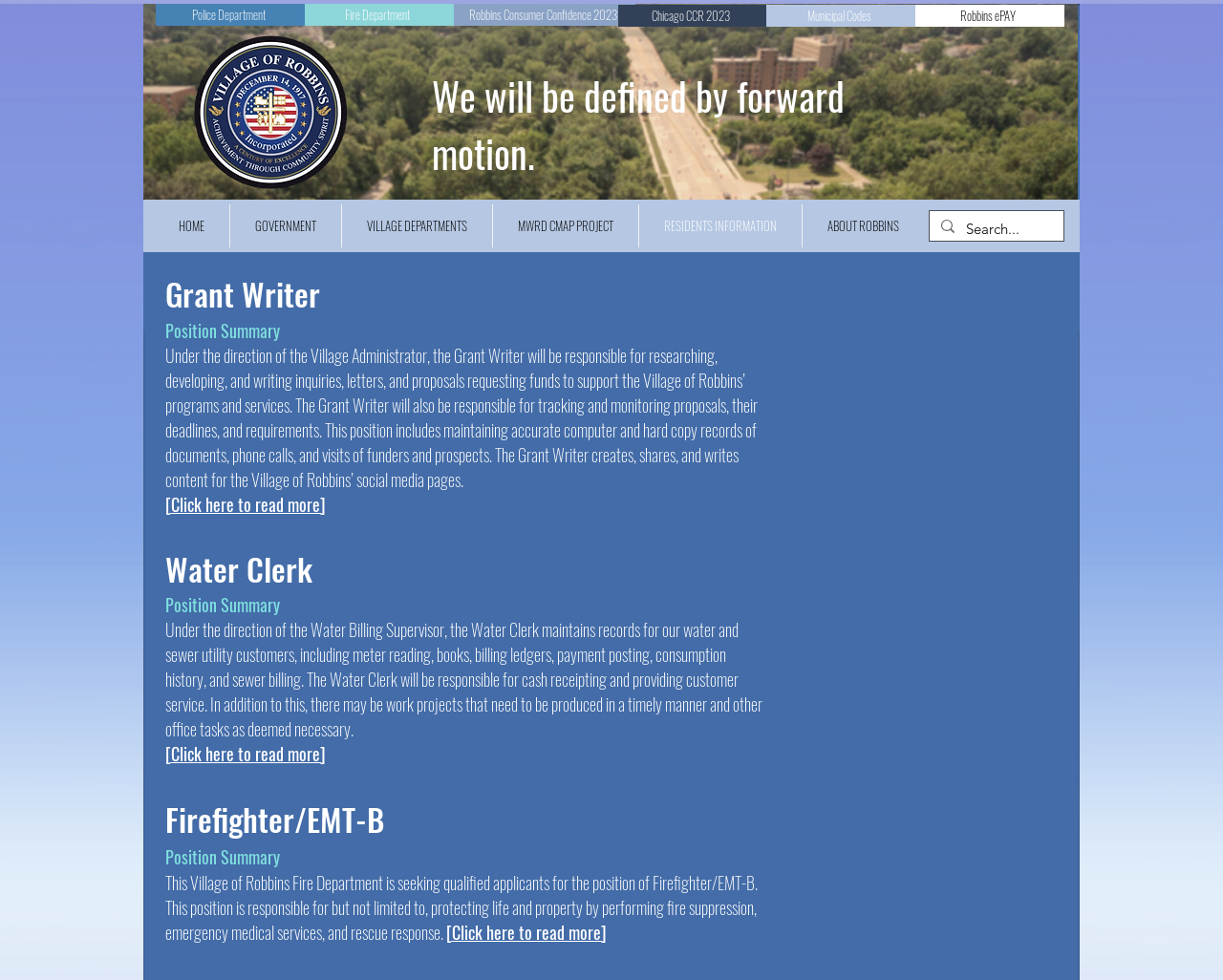Offer a meticulous caption that includes all visible features of the webpage.

The webpage is about the Village of Robbins, Illinois, and it appears to be a career opportunities page. At the top, there is a heading that reads "We will be defined by forward motion." Below this heading, there are several links to different departments, including the Fire Department, Police Department, and Municipal Codes.

On the left side of the page, there is a navigation menu with links to various sections of the website, including HOME, GOVERNMENT, VILLAGE DEPARTMENTS, and RESIDENTS INFORMATION. Above this menu, there is a search bar with a magnifying glass icon.

The main content of the page is divided into three sections, each describing a different job opportunity. The first section is for a Grant Writer position, which includes a brief summary of the job responsibilities and a link to read more. Below this section, there are two more job opportunity sections, one for a Water Clerk and another for a Firefighter/EMT-B, each with a similar format.

At the top of the page, there is a large image that spans almost the entire width of the page. There are also several smaller images scattered throughout the page, including a thumbnail image on the right side.

Overall, the page appears to be well-organized and easy to navigate, with clear headings and concise job descriptions.